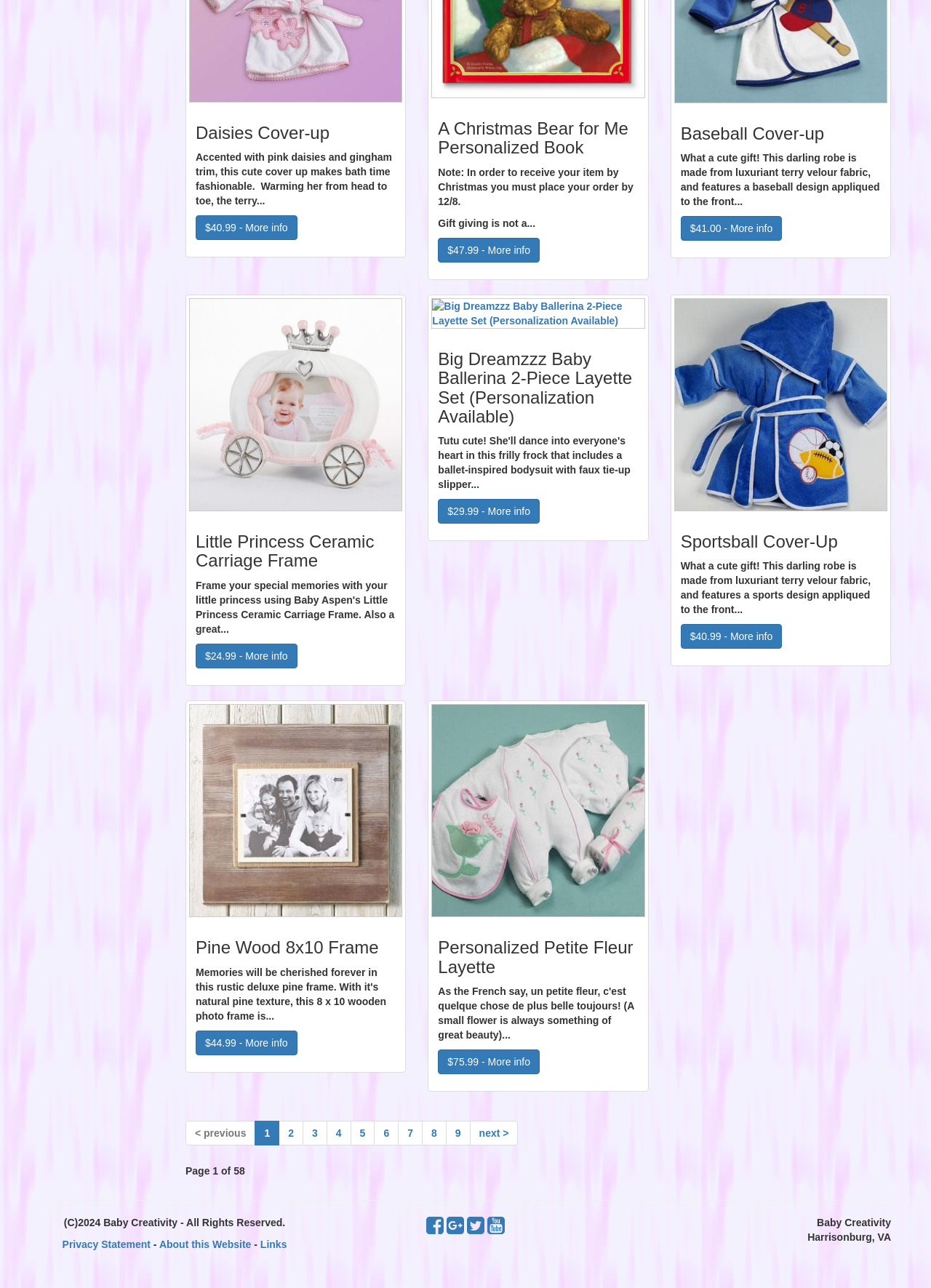Provide a single word or phrase answer to the question: 
What is the material of the Baseball Cover-up?

Terry velour fabric